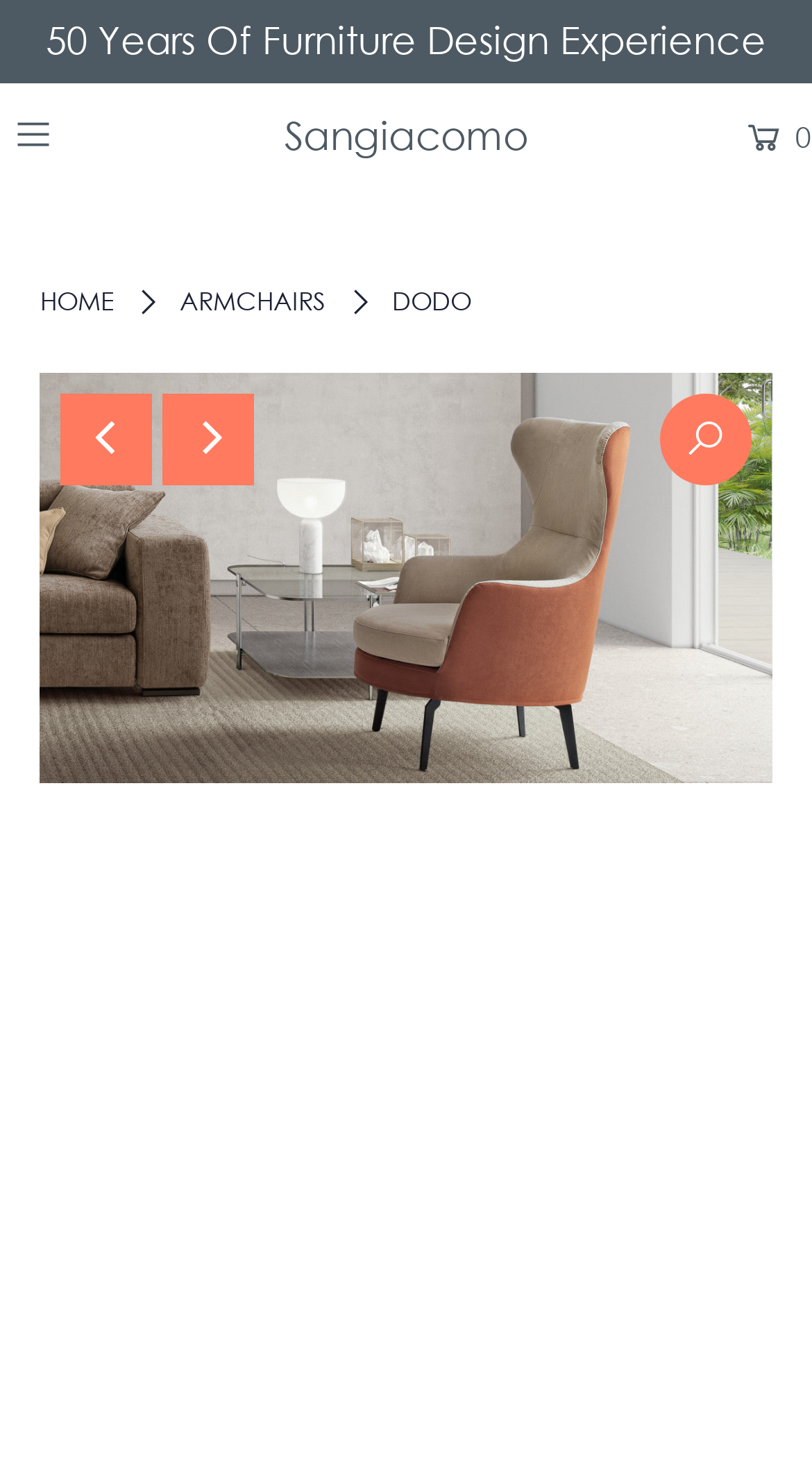Respond to the following query with just one word or a short phrase: 
What is the purpose of the button with the caption 'Open navigation'?

To open navigation